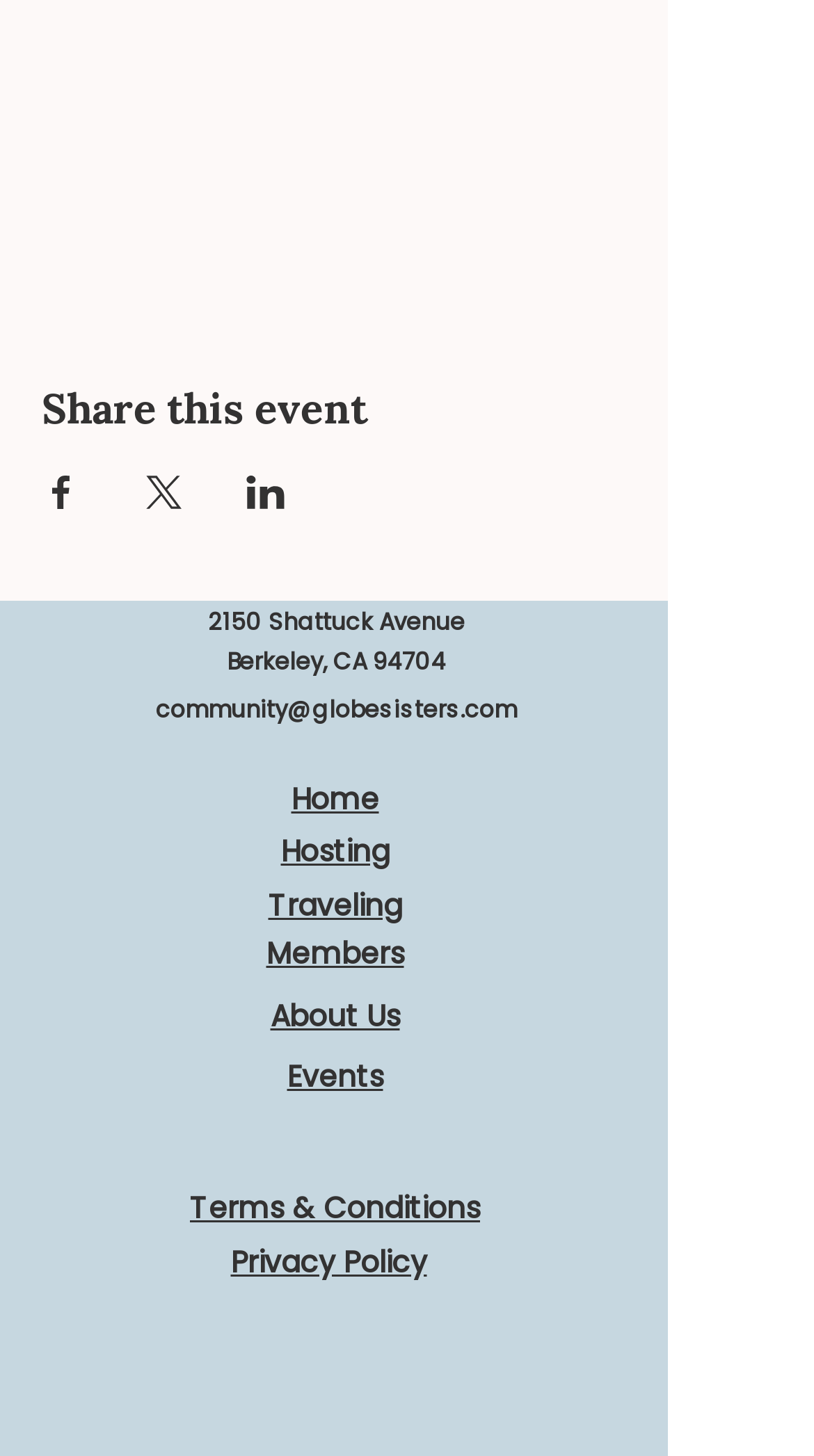Find the bounding box coordinates for the area that must be clicked to perform this action: "Read terms and conditions".

[0.233, 0.816, 0.59, 0.844]